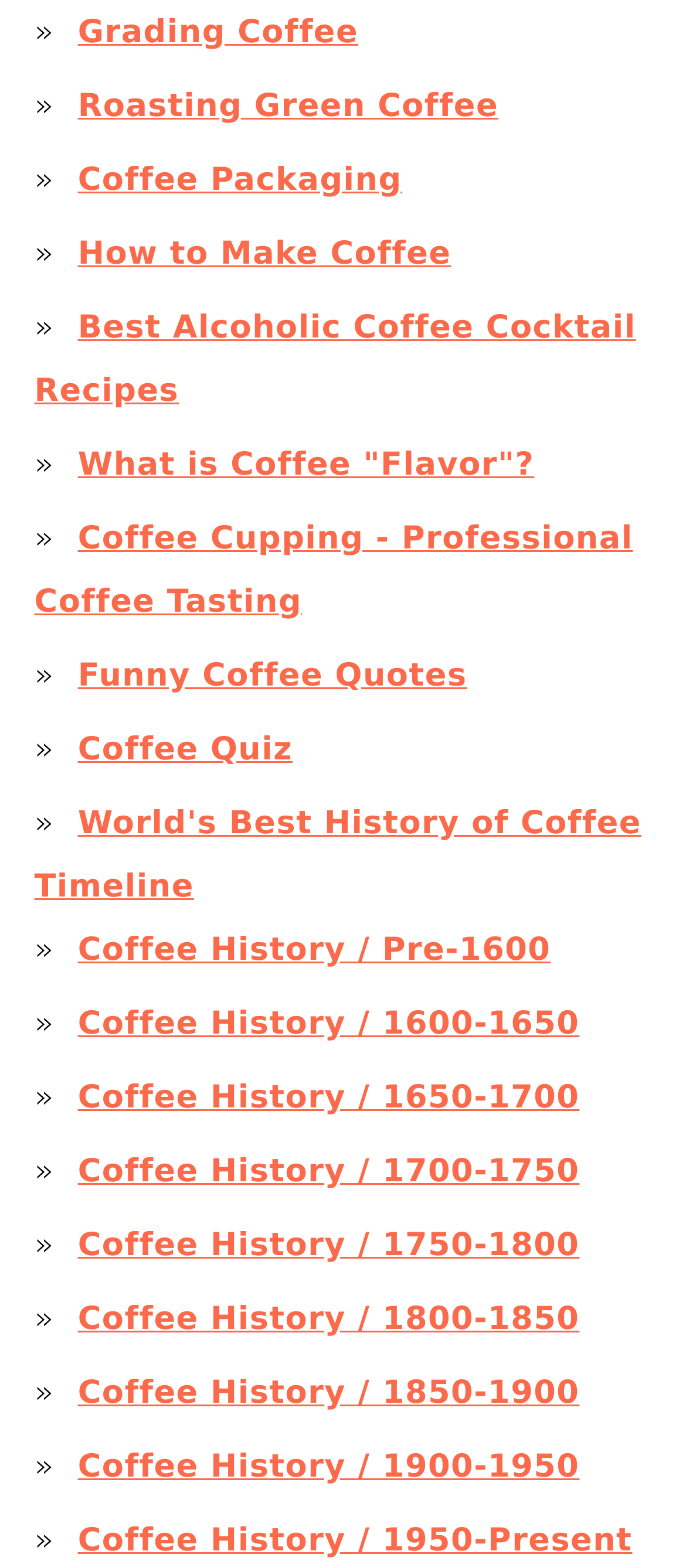Find the bounding box coordinates for the UI element that matches this description: "Coffee Packaging".

[0.113, 0.103, 0.586, 0.127]